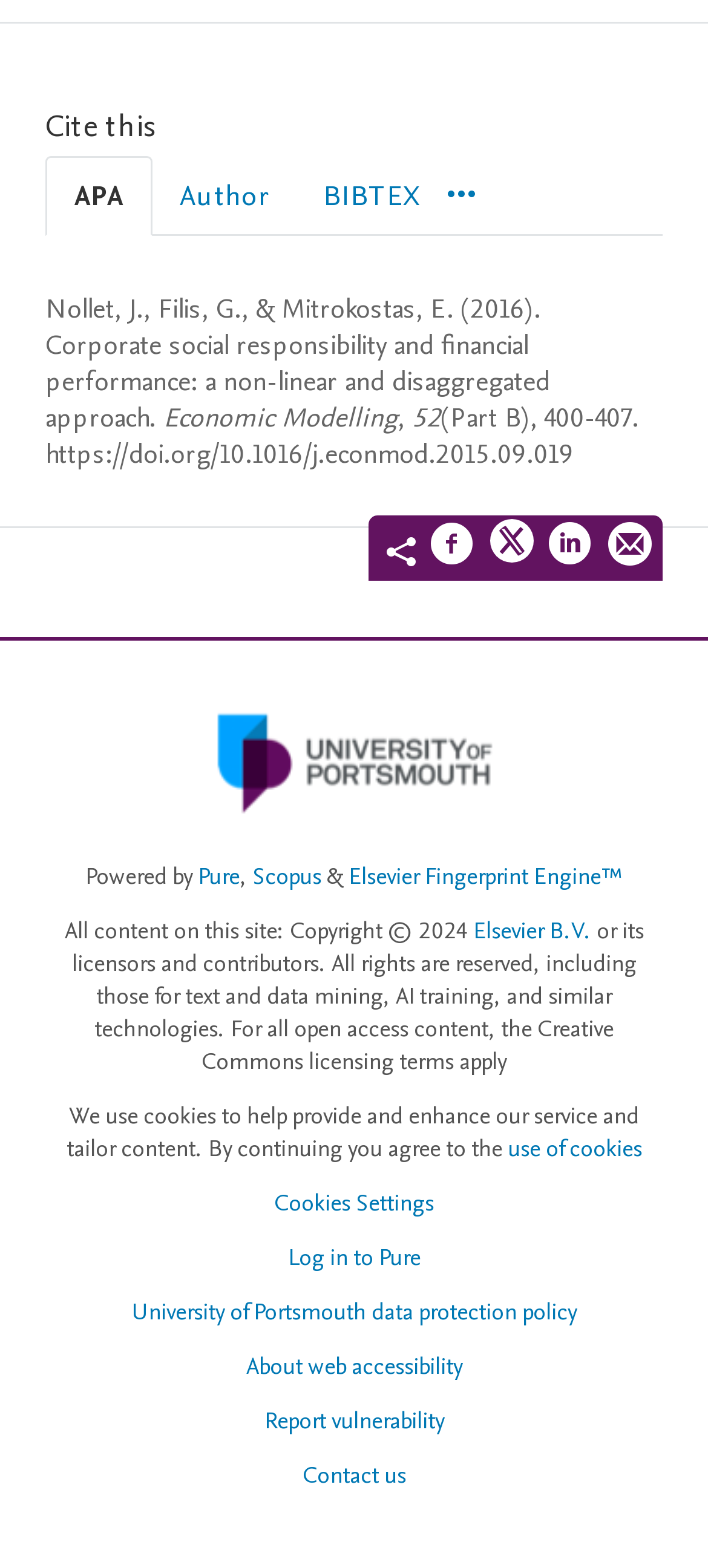Use a single word or phrase to answer the question: 
How many social media platforms are available for sharing?

3